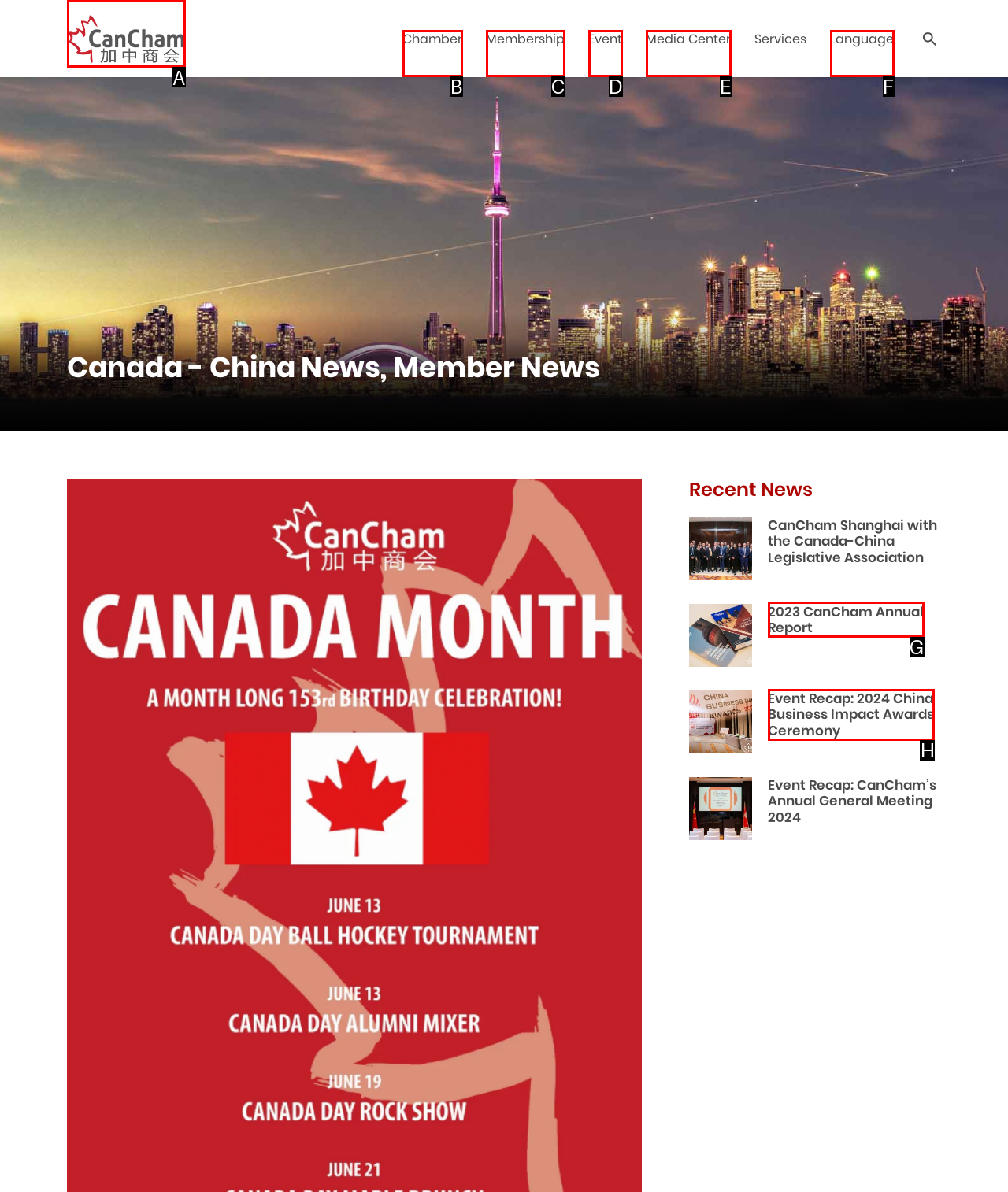To achieve the task: check Event Recap: 2024 China Business Impact Awards Ceremony, which HTML element do you need to click?
Respond with the letter of the correct option from the given choices.

H